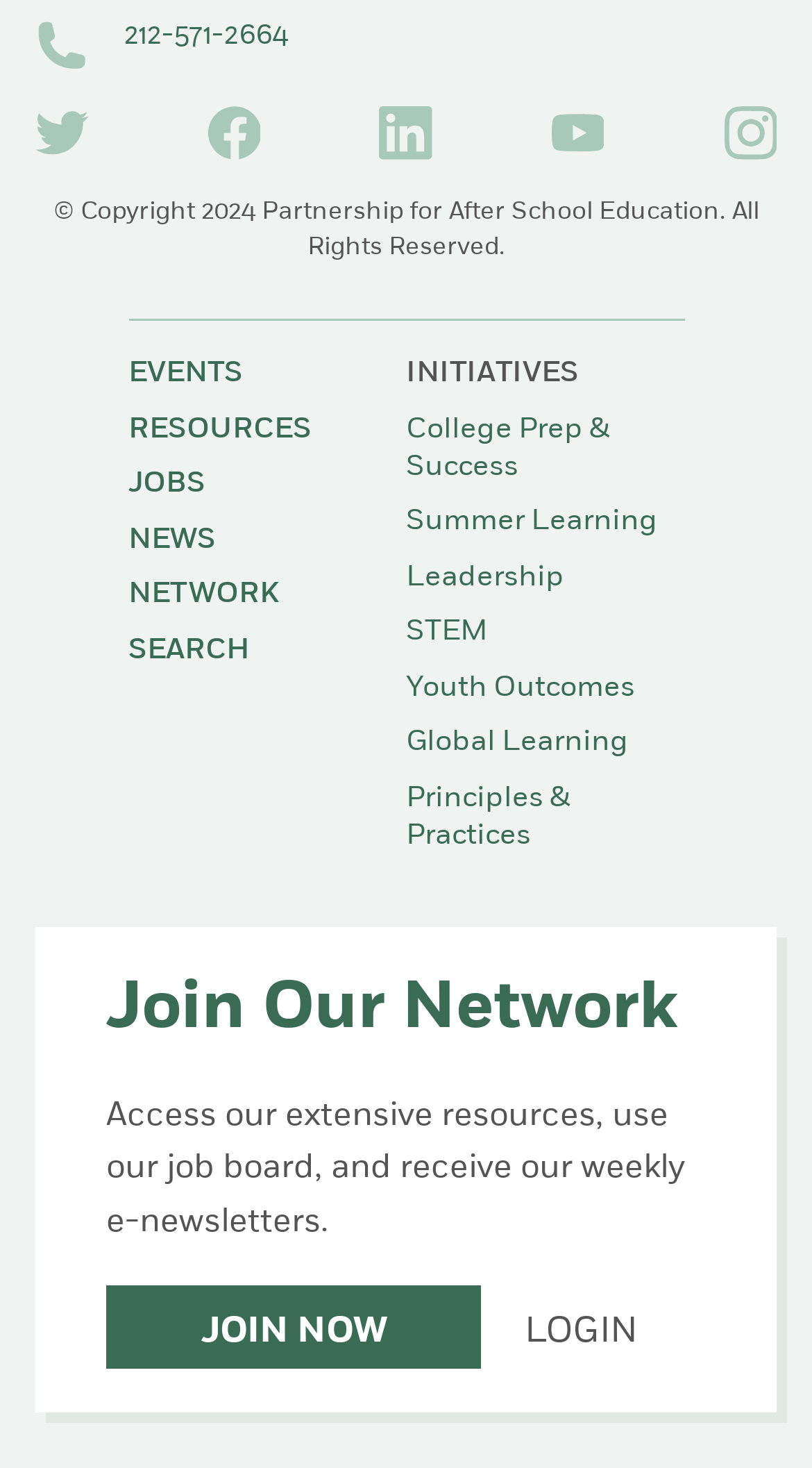Using the format (top-left x, top-left y, bottom-right x, bottom-right y), provide the bounding box coordinates for the described UI element. All values should be floating point numbers between 0 and 1: LinkedIn(opens in a new tab/window)

[0.467, 0.073, 0.533, 0.109]